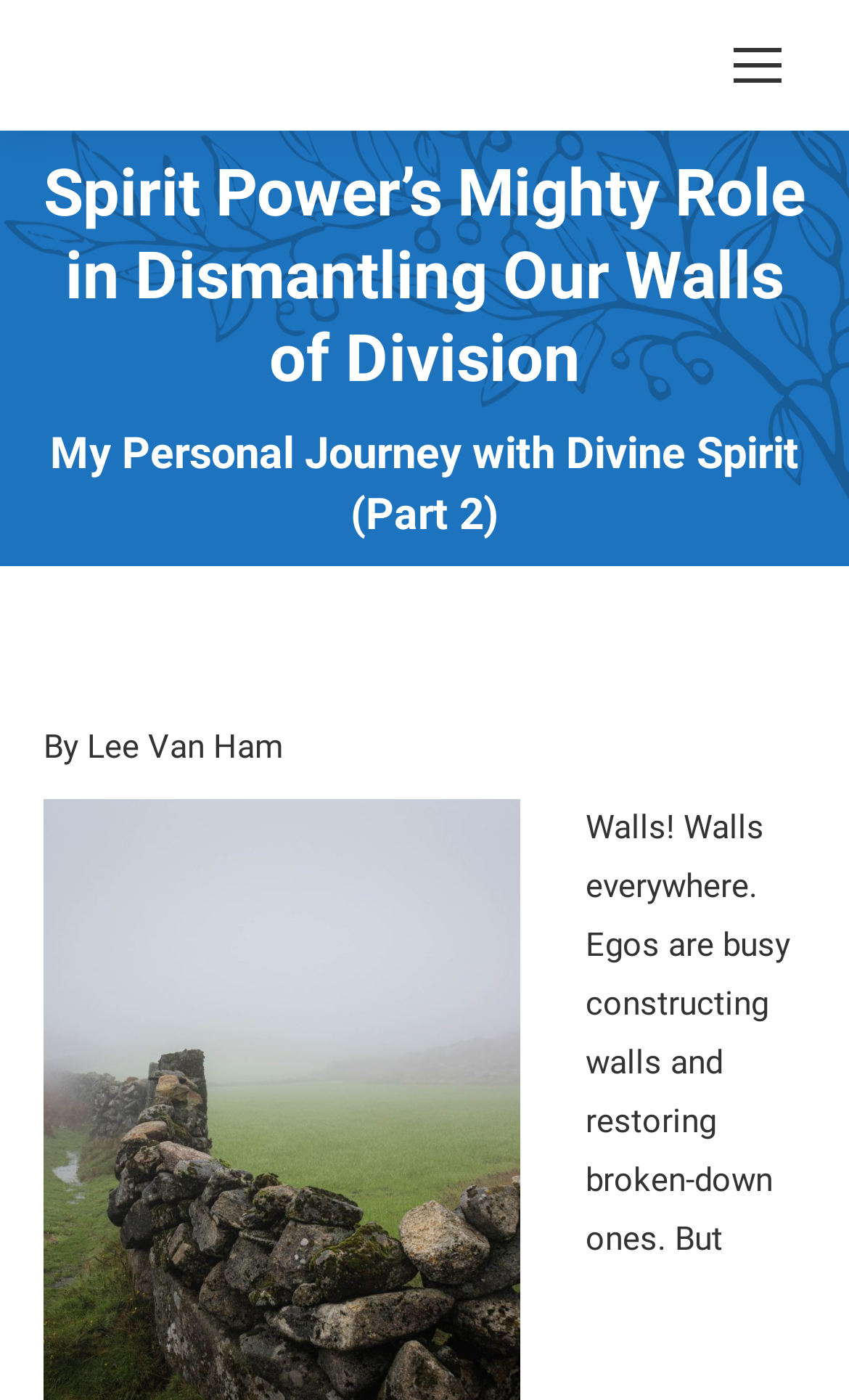Using the format (top-left x, top-left y, bottom-right x, bottom-right y), and given the element description, identify the bounding box coordinates within the screenshot: aria-label="Mobile menu icon"

[0.859, 0.026, 0.926, 0.067]